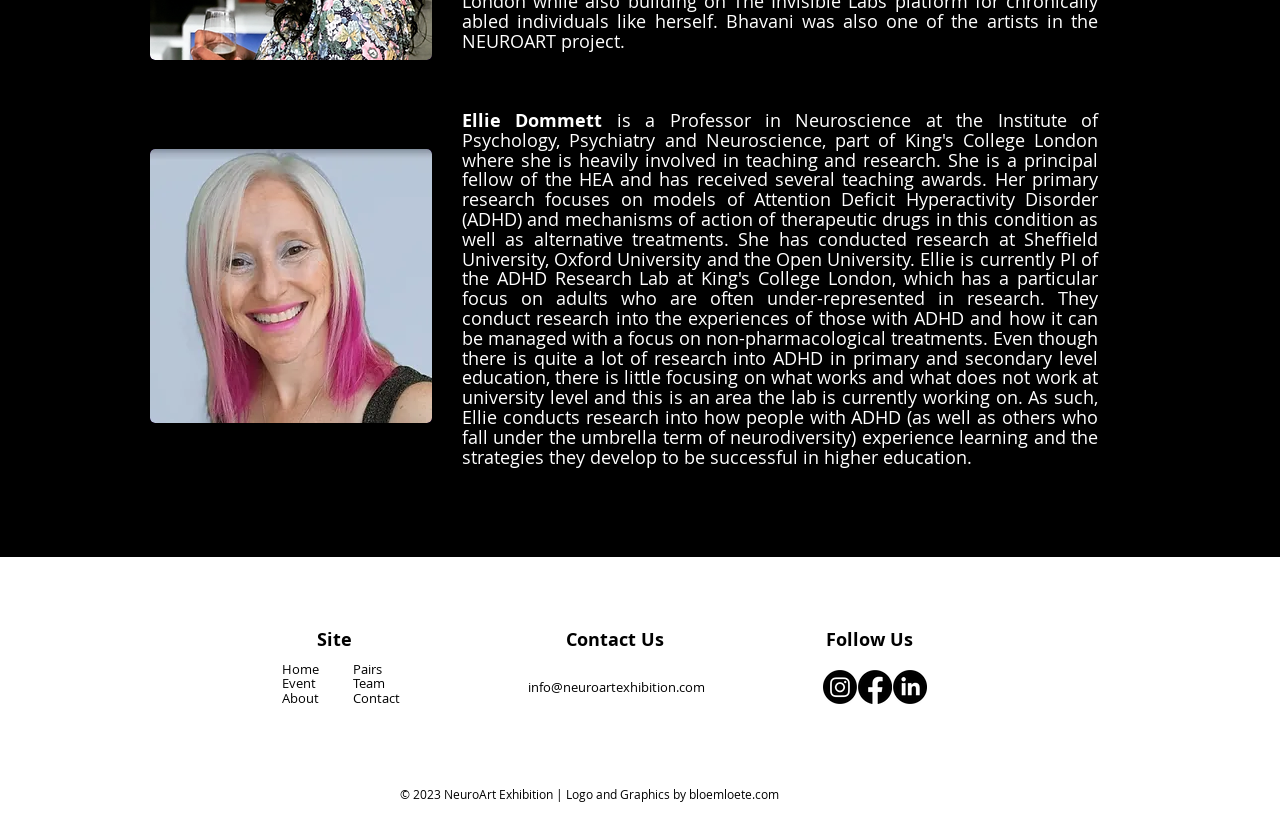Based on the description "About", find the bounding box of the specified UI element.

[0.22, 0.84, 0.249, 0.862]